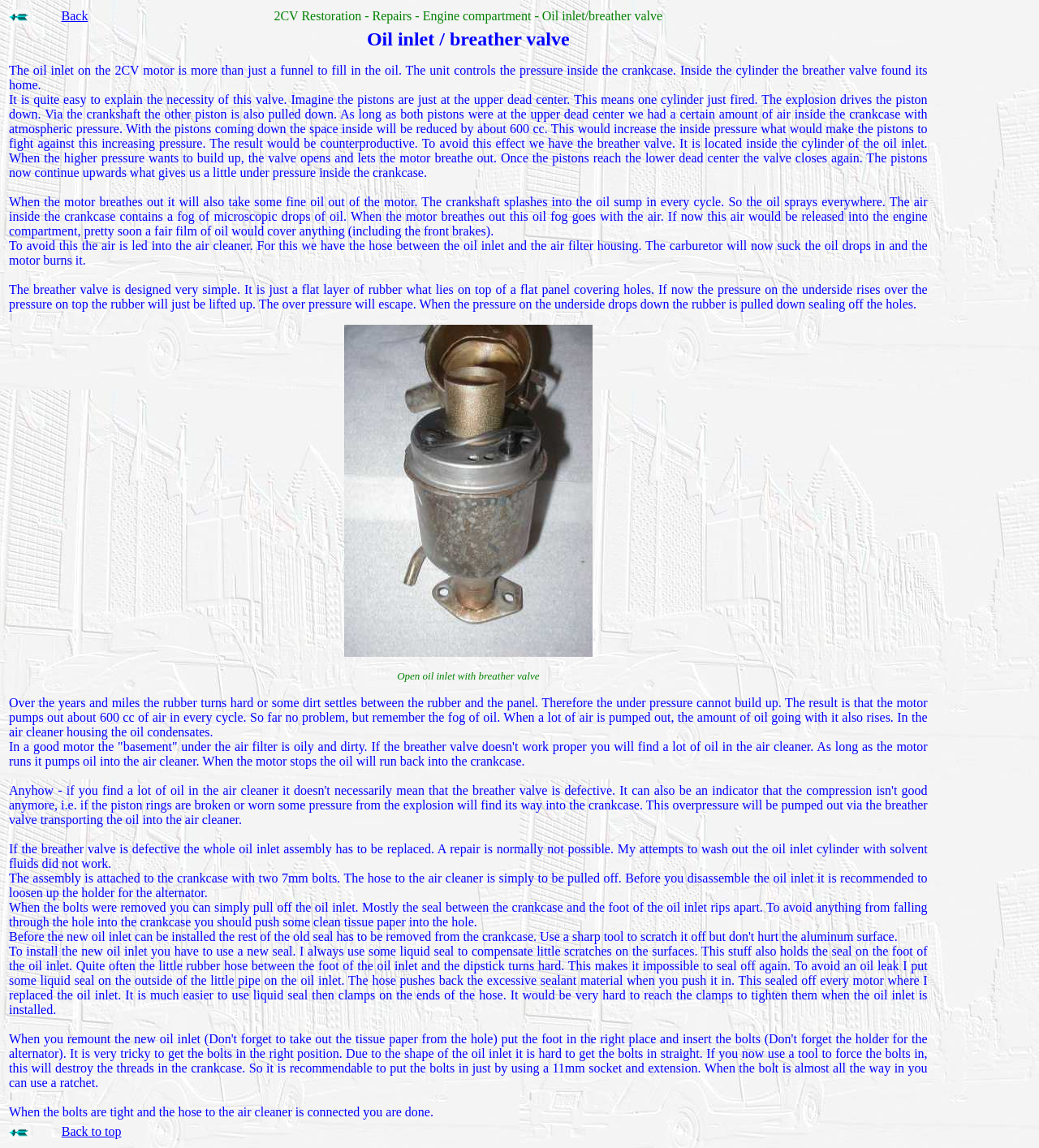Given the webpage screenshot, identify the bounding box of the UI element that matches this description: "Cult Vogue".

None